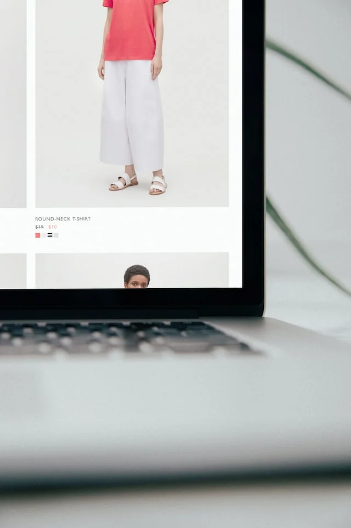Provide a comprehensive description of the image.

The image showcases a laptop displaying an online shopping interface for a clothing store, highlighting a stylish round-neck t-shirt in vibrant pink, paired with chic white wide-leg trousers and sandals. The screen also features another model, providing a sense of diversity in the presentation of the apparel. The layout incorporates a minimalist aesthetic, with focus on the clothing items and options for selection. This visual representation aligns with effective product listing strategies, emphasizing the importance of appealing imagery to attract customers in the competitive dropshipping market.